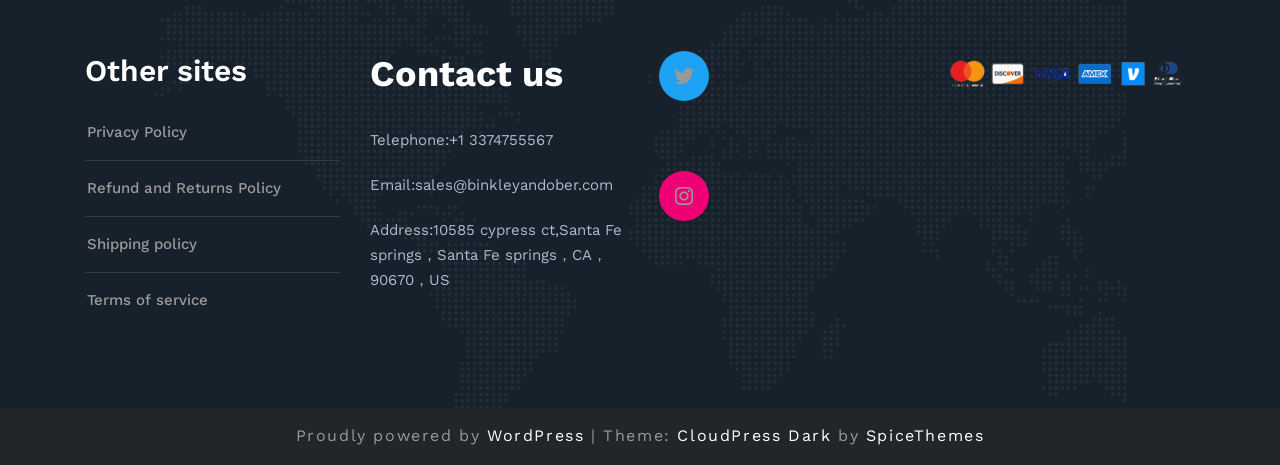Identify the bounding box coordinates necessary to click and complete the given instruction: "View privacy policy".

[0.068, 0.265, 0.146, 0.304]